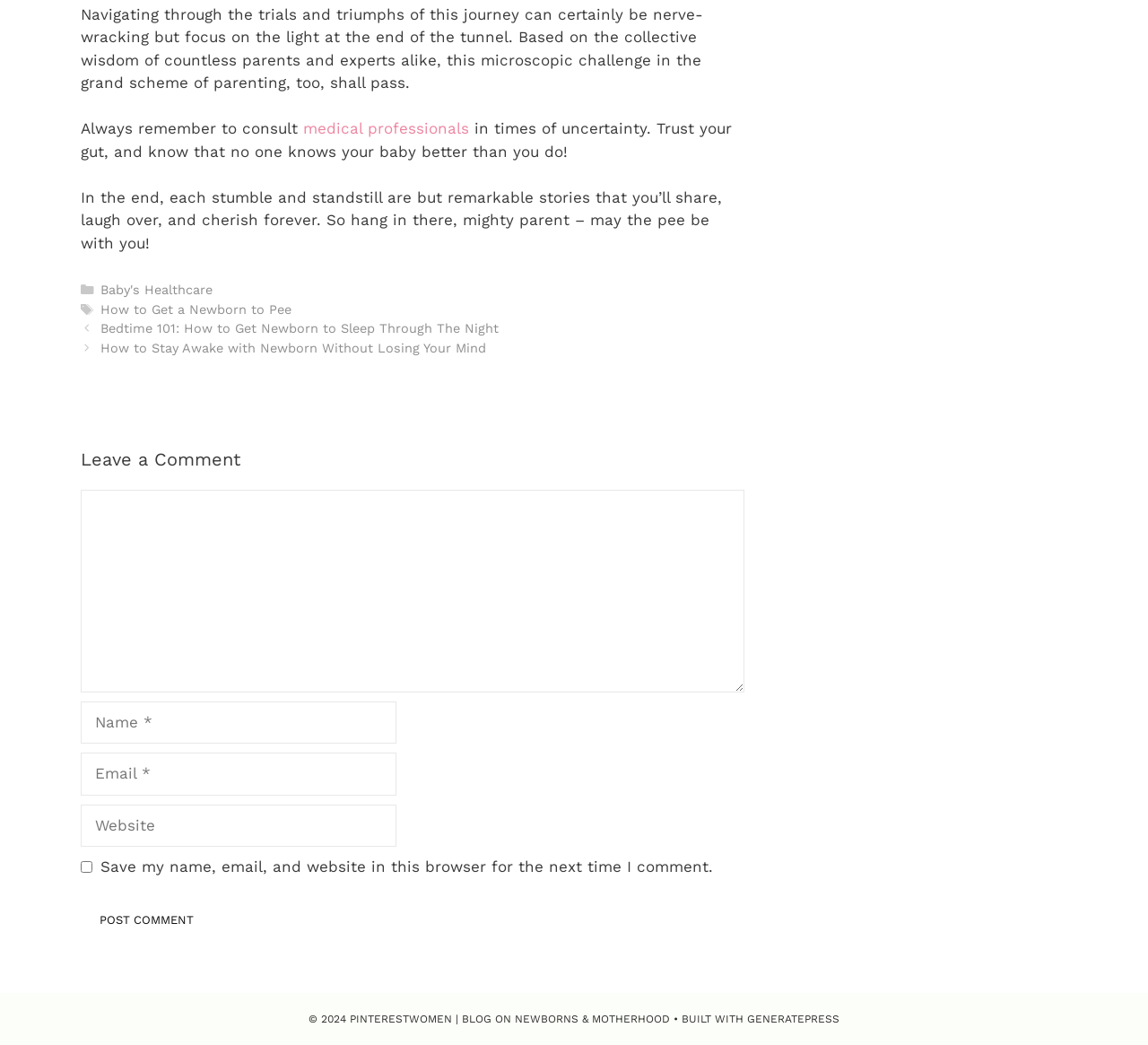Please identify the bounding box coordinates for the region that you need to click to follow this instruction: "Click on the 'How to Get a Newborn to Pee' link".

[0.087, 0.289, 0.254, 0.304]